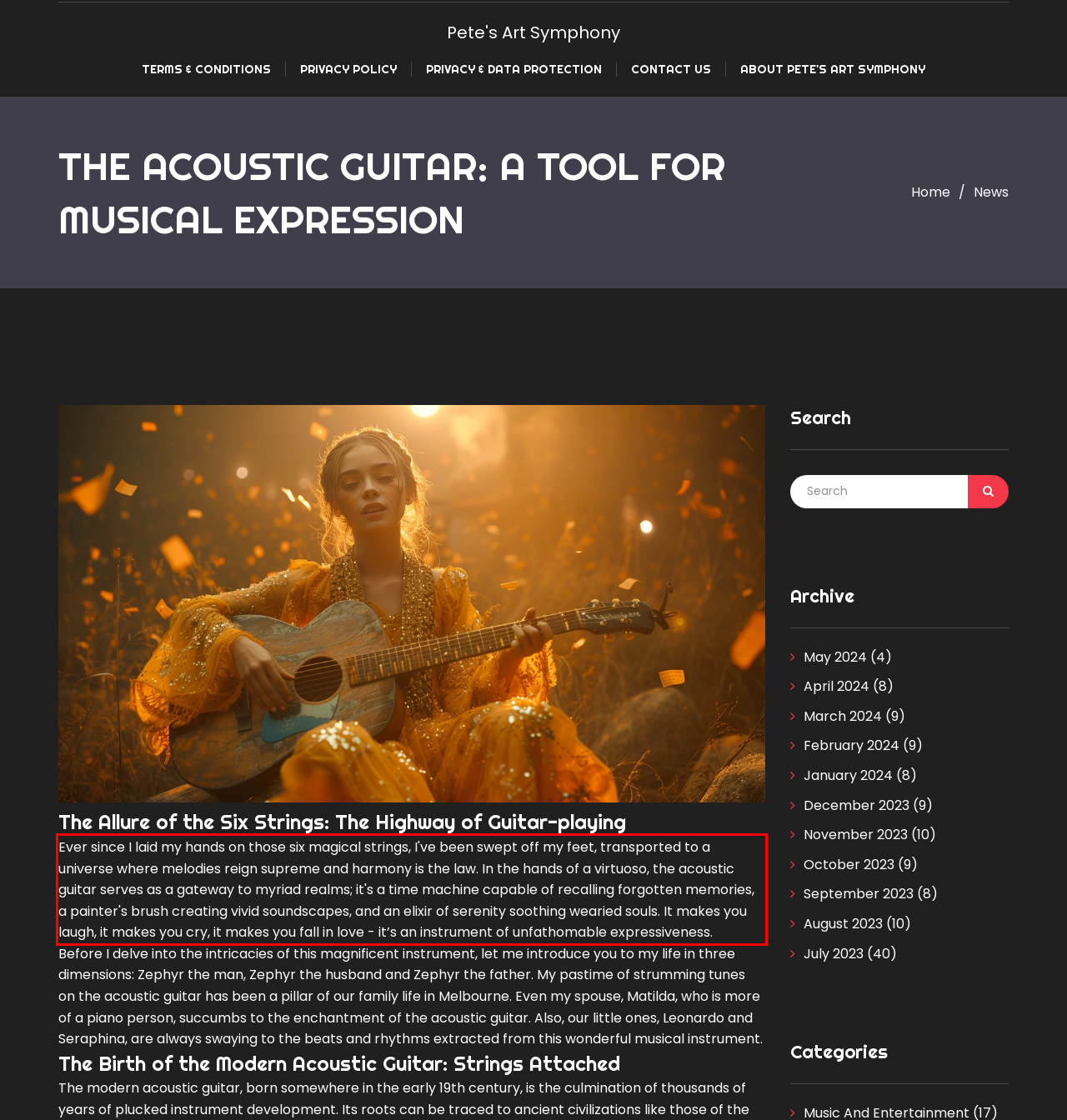Given the screenshot of the webpage, identify the red bounding box, and recognize the text content inside that red bounding box.

Ever since I laid my hands on those six magical strings, I've been swept off my feet, transported to a universe where melodies reign supreme and harmony is the law. In the hands of a virtuoso, the acoustic guitar serves as a gateway to myriad realms; it's a time machine capable of recalling forgotten memories, a painter's brush creating vivid soundscapes, and an elixir of serenity soothing wearied souls. It makes you laugh, it makes you cry, it makes you fall in love - it’s an instrument of unfathomable expressiveness.